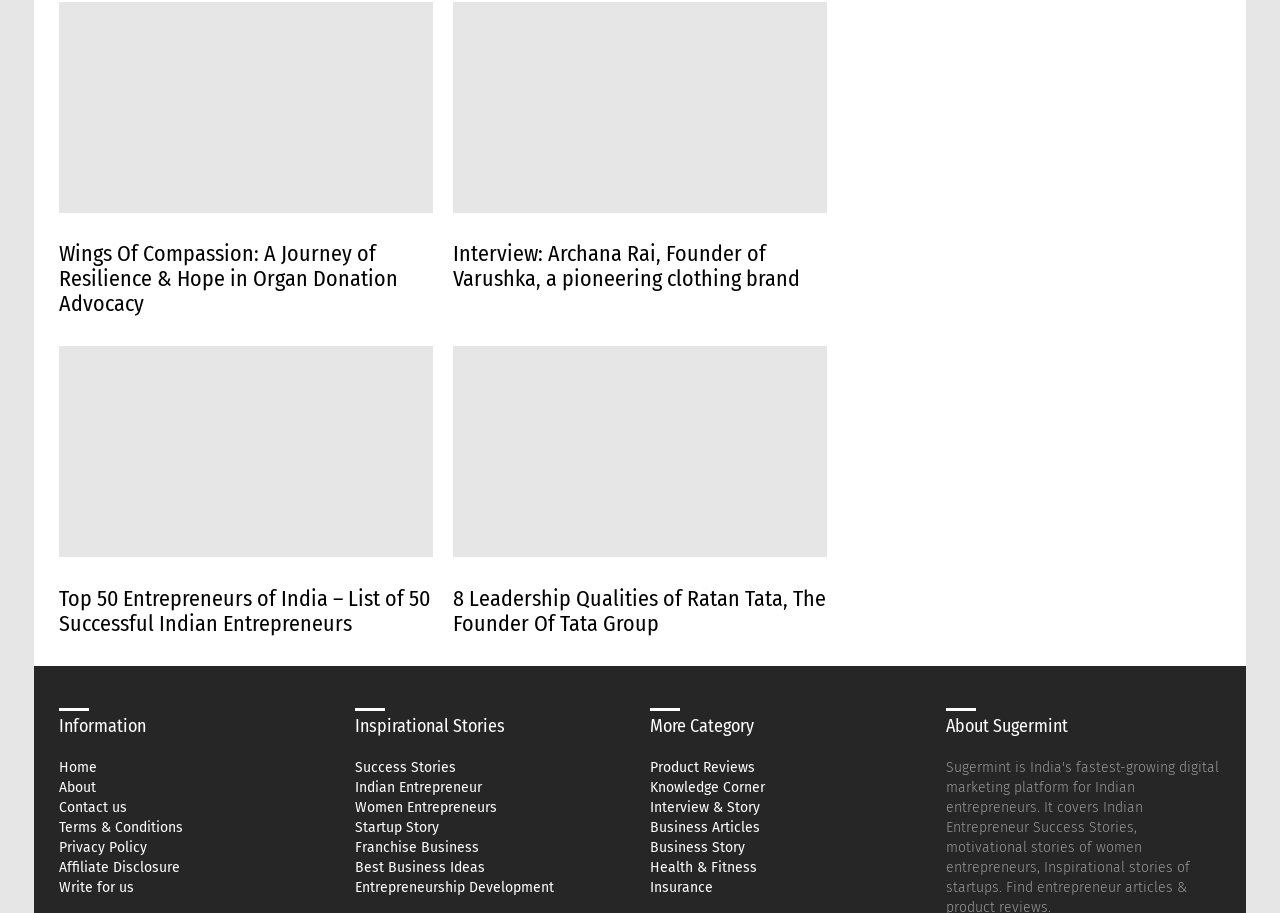Determine the bounding box coordinates of the area to click in order to meet this instruction: "View the image 'Archana Rai'".

[0.354, 0.002, 0.646, 0.233]